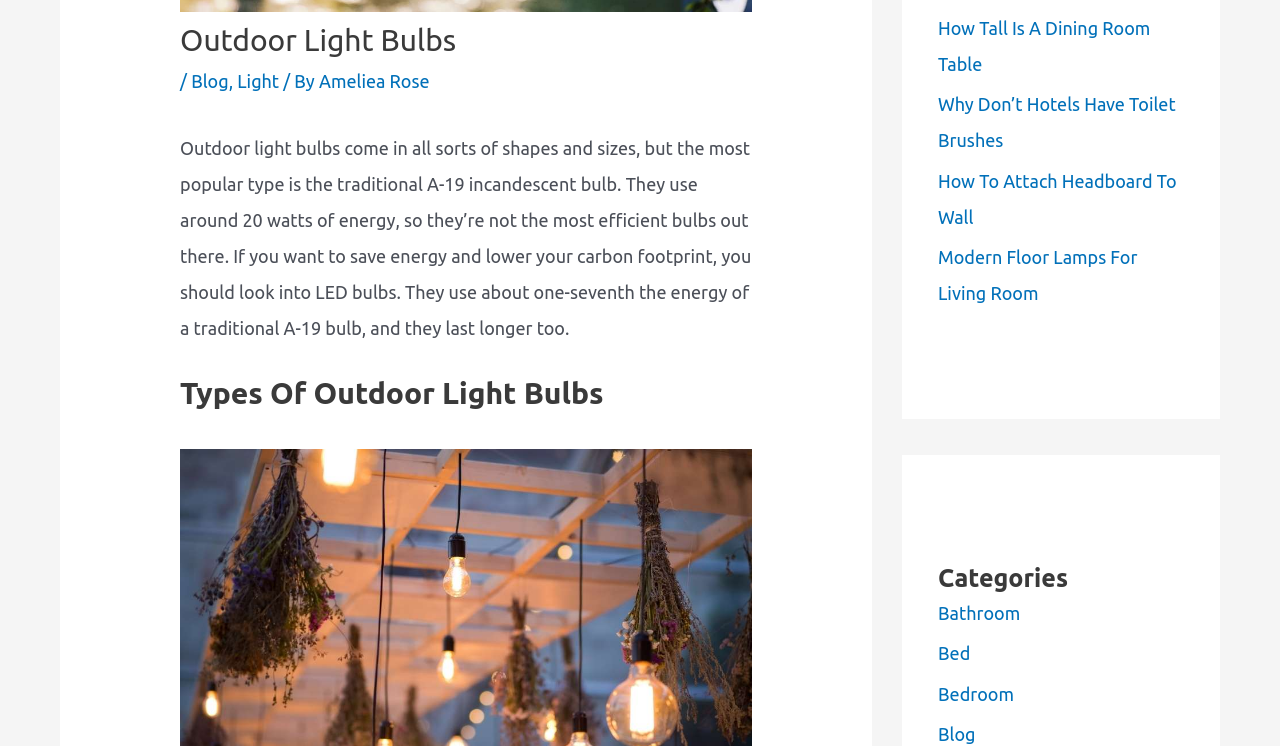Identify the bounding box coordinates for the UI element described by the following text: "Ameliea Rose". Provide the coordinates as four float numbers between 0 and 1, in the format [left, top, right, bottom].

[0.249, 0.096, 0.336, 0.122]